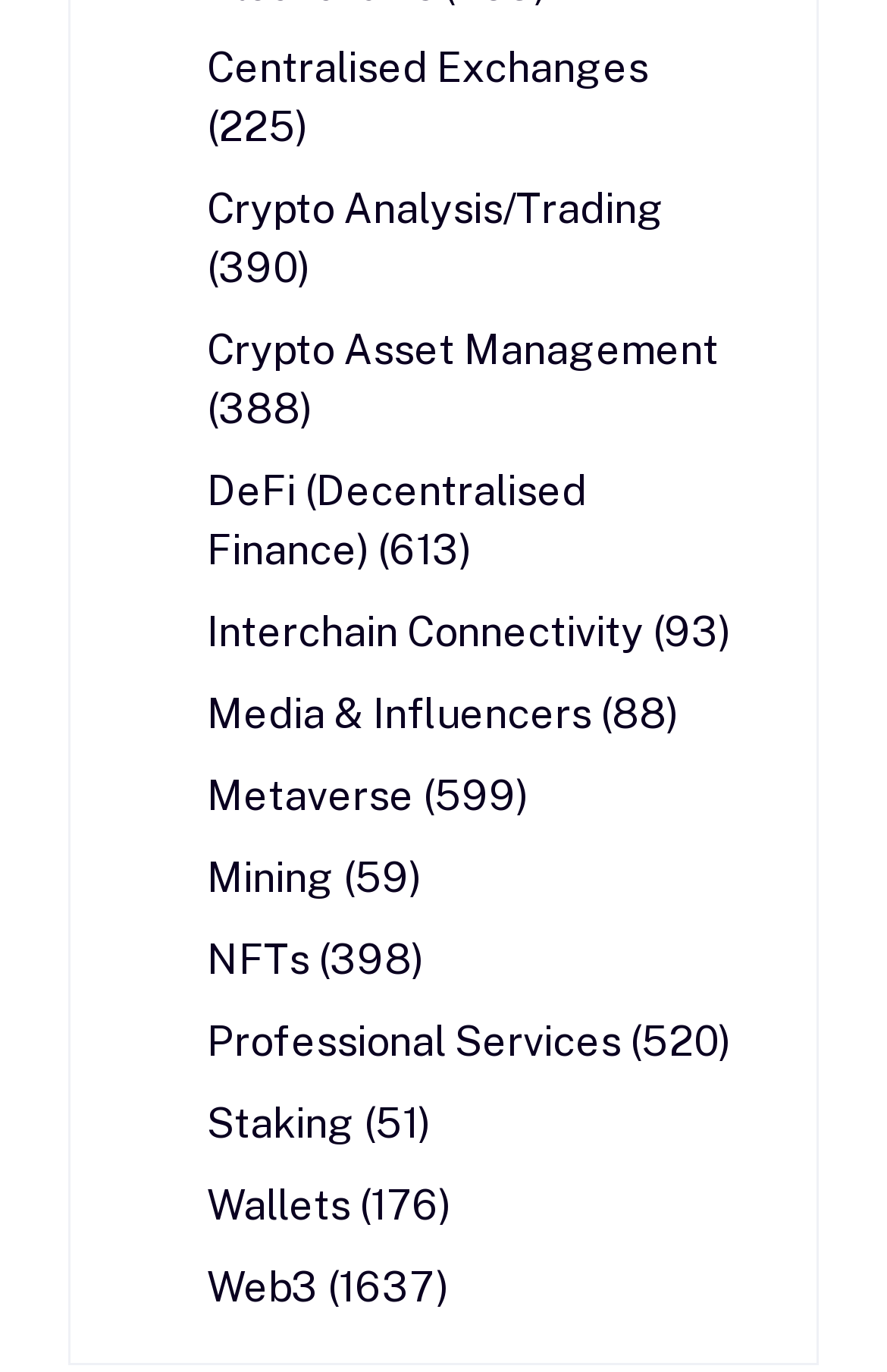Provide the bounding box coordinates of the section that needs to be clicked to accomplish the following instruction: "Learn about debt management."

None